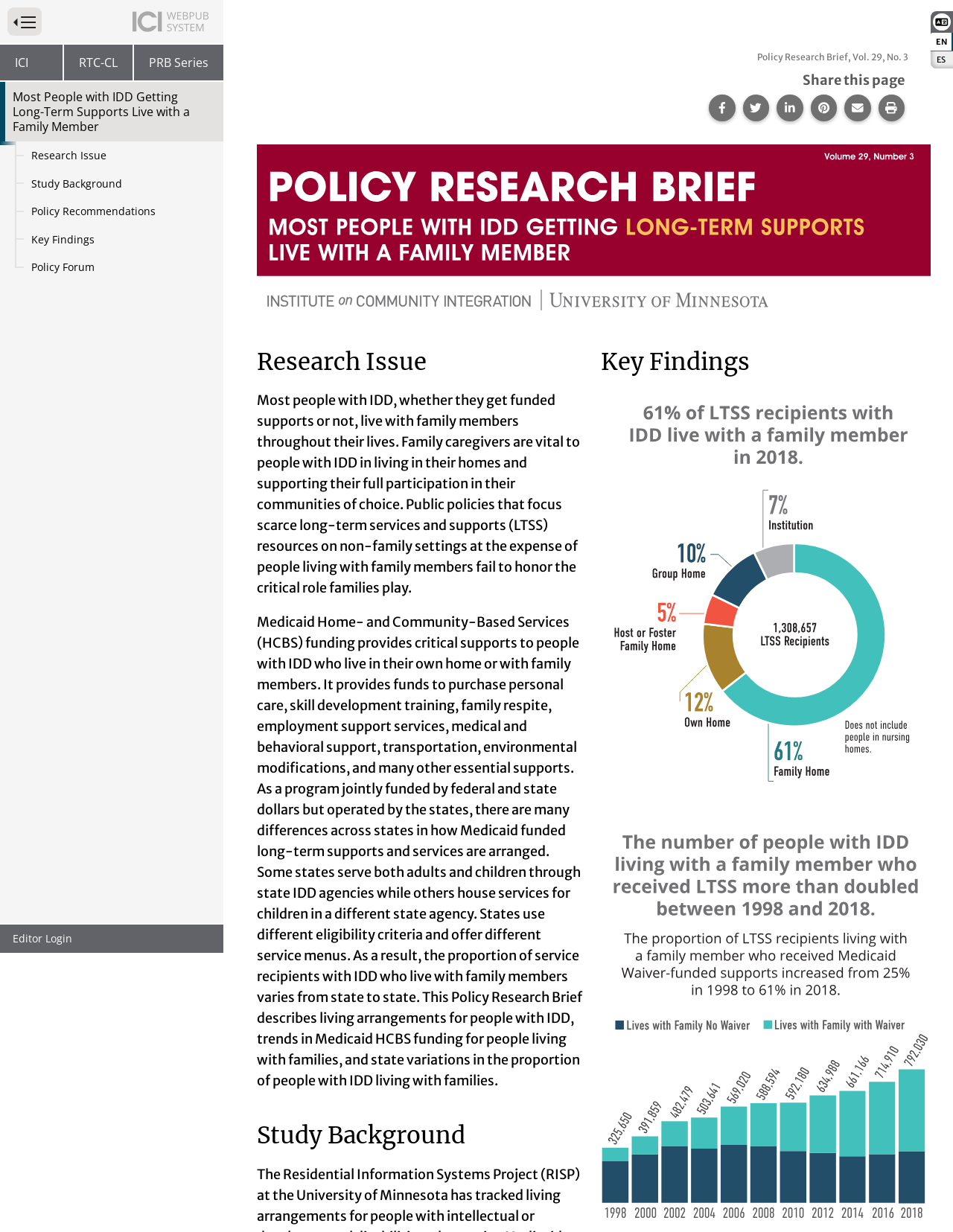What is the name of the publication?
Based on the visual information, provide a detailed and comprehensive answer.

The name of the publication can be found in the heading 'Policy Research Brief, Vol. 29, No. 3' which is located at the top of the webpage.